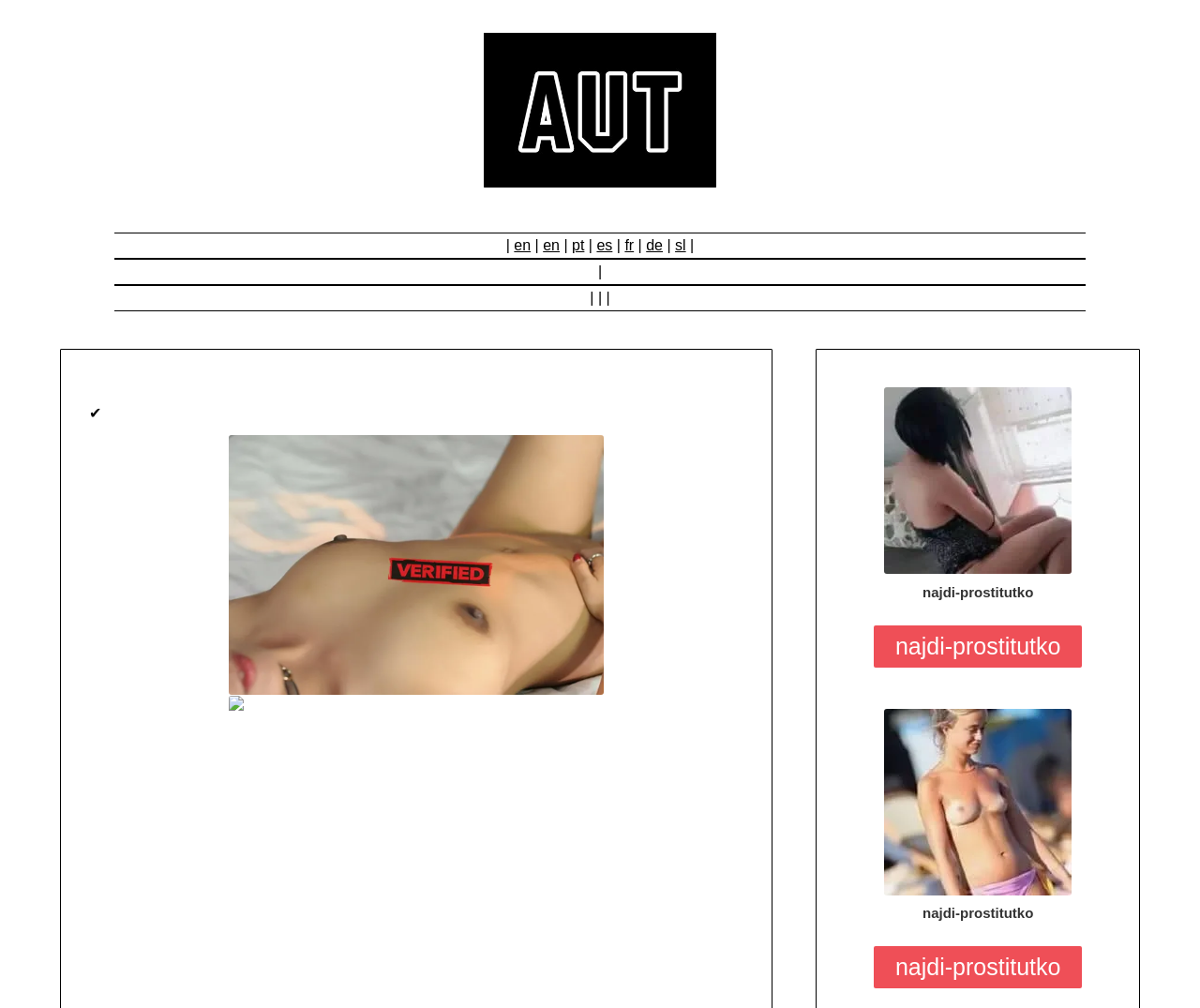Given the webpage screenshot, identify the bounding box of the UI element that matches this description: "najdi-prostitutko".

[0.728, 0.939, 0.902, 0.981]